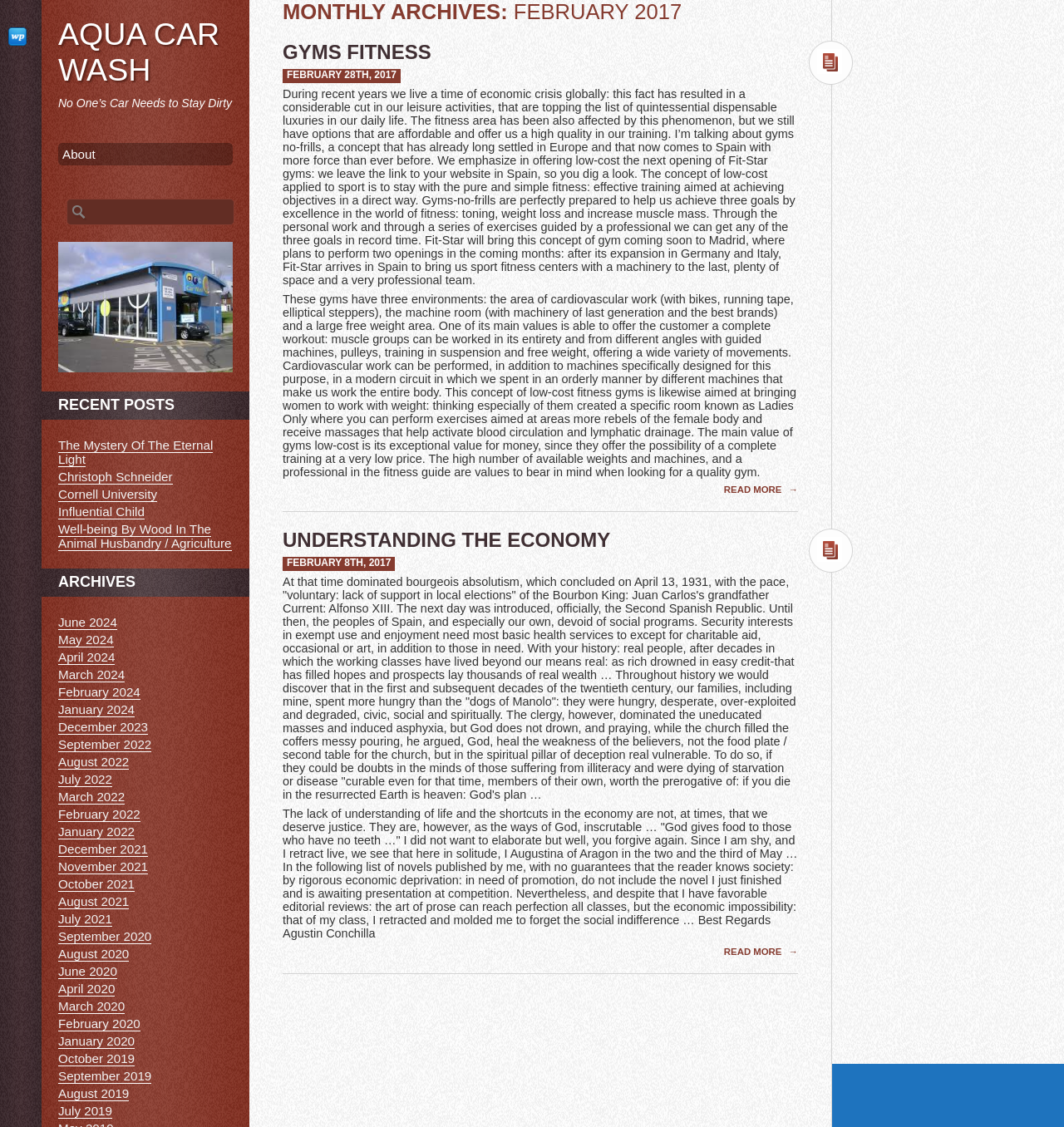Please respond to the question using a single word or phrase:
What is the purpose of the 'READ MORE' link?

To read more of the article